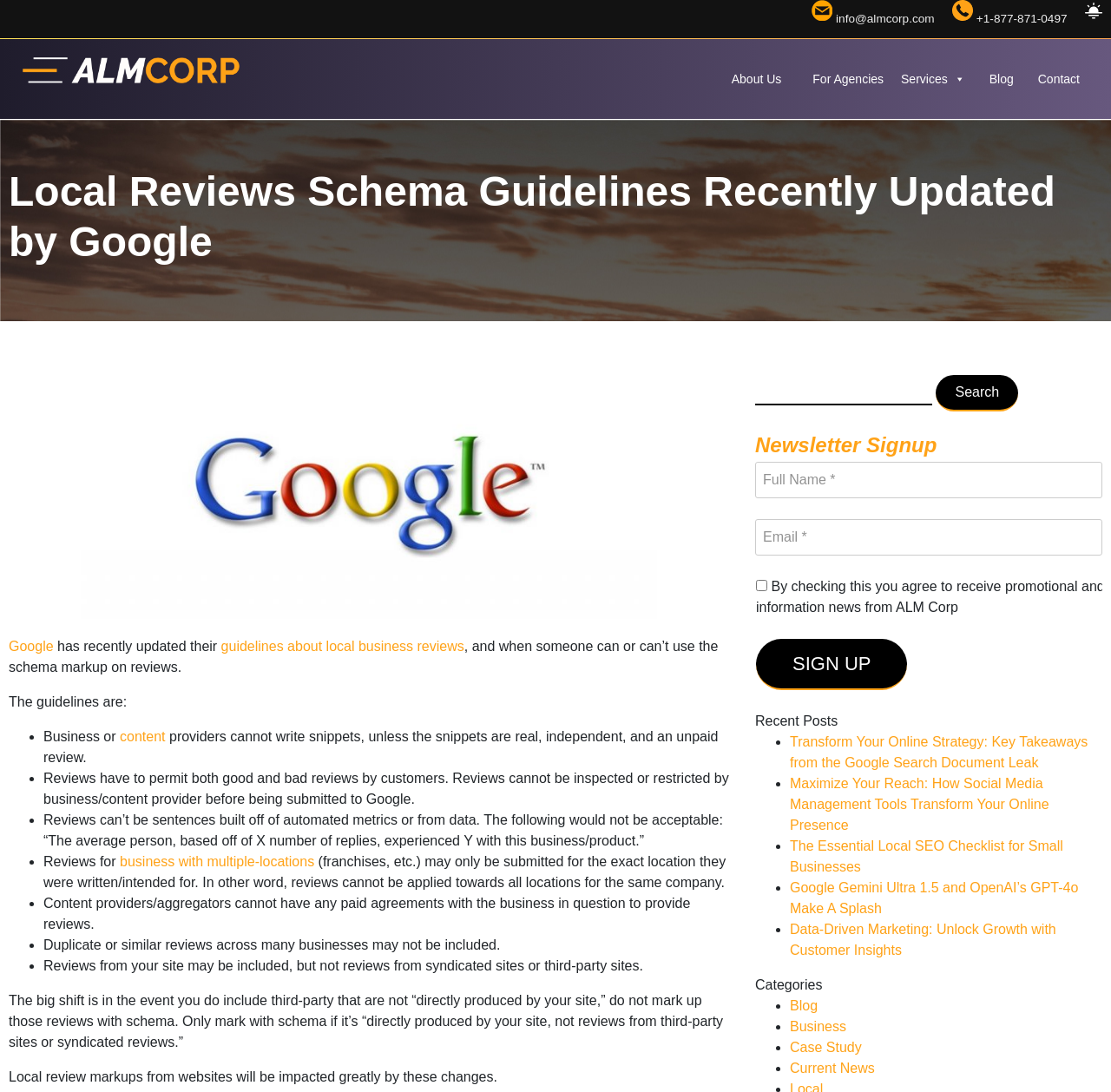What is the topic of the first recent post mentioned on the webpage?
Please provide a detailed and comprehensive answer to the question.

The webpage has a section for recent posts, and the first one mentioned is 'Transform Your Online Strategy: Key Takeaways from the Google Search Document Leak', indicating that the topic of this post is the Google Search Document Leak.